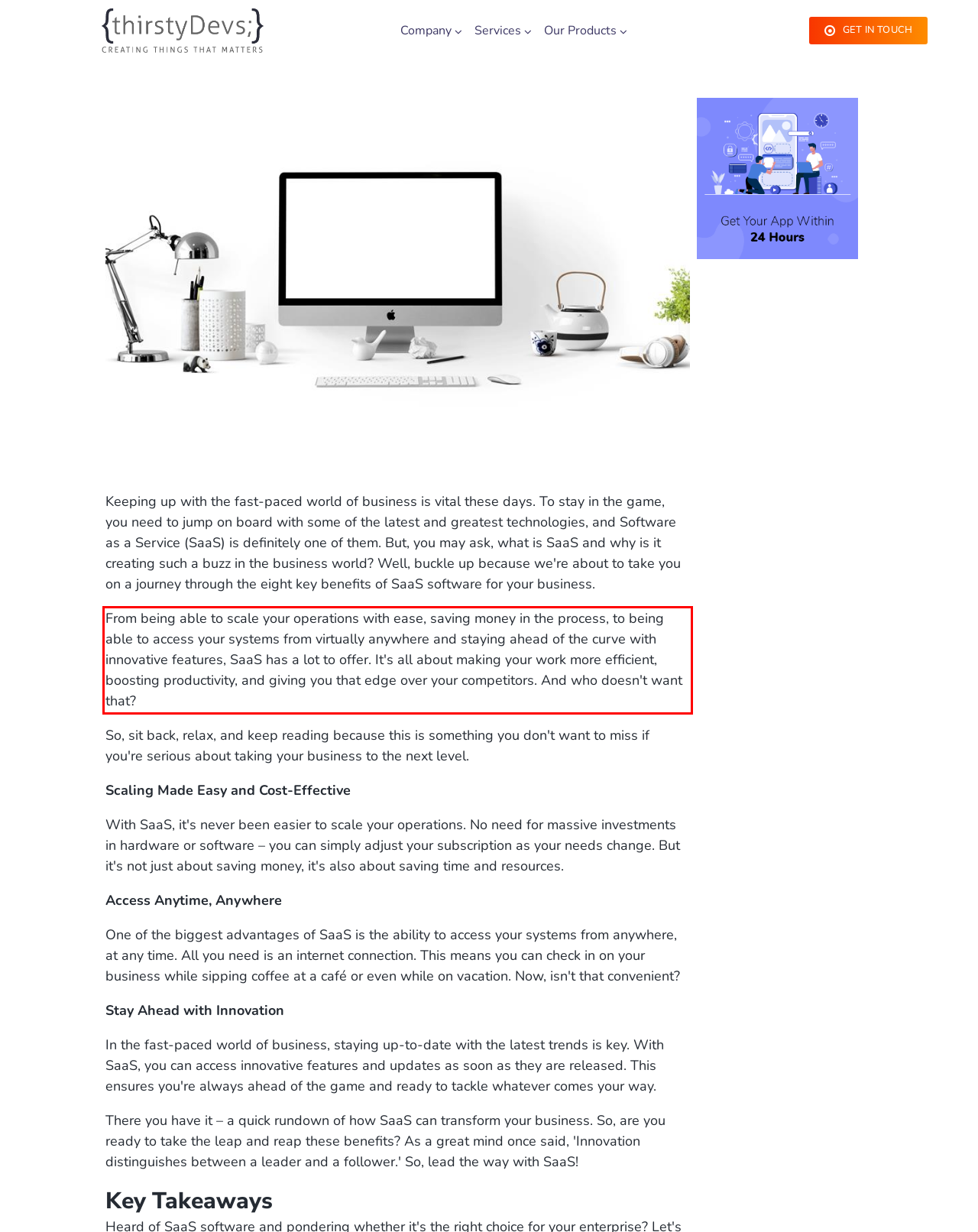Please analyze the provided webpage screenshot and perform OCR to extract the text content from the red rectangle bounding box.

From being able to scale your operations with ease, saving money in the process, to being able to access your systems from virtually anywhere and staying ahead of the curve with innovative features, SaaS has a lot to offer. It's all about making your work more efficient, boosting productivity, and giving you that edge over your competitors. And who doesn't want that?